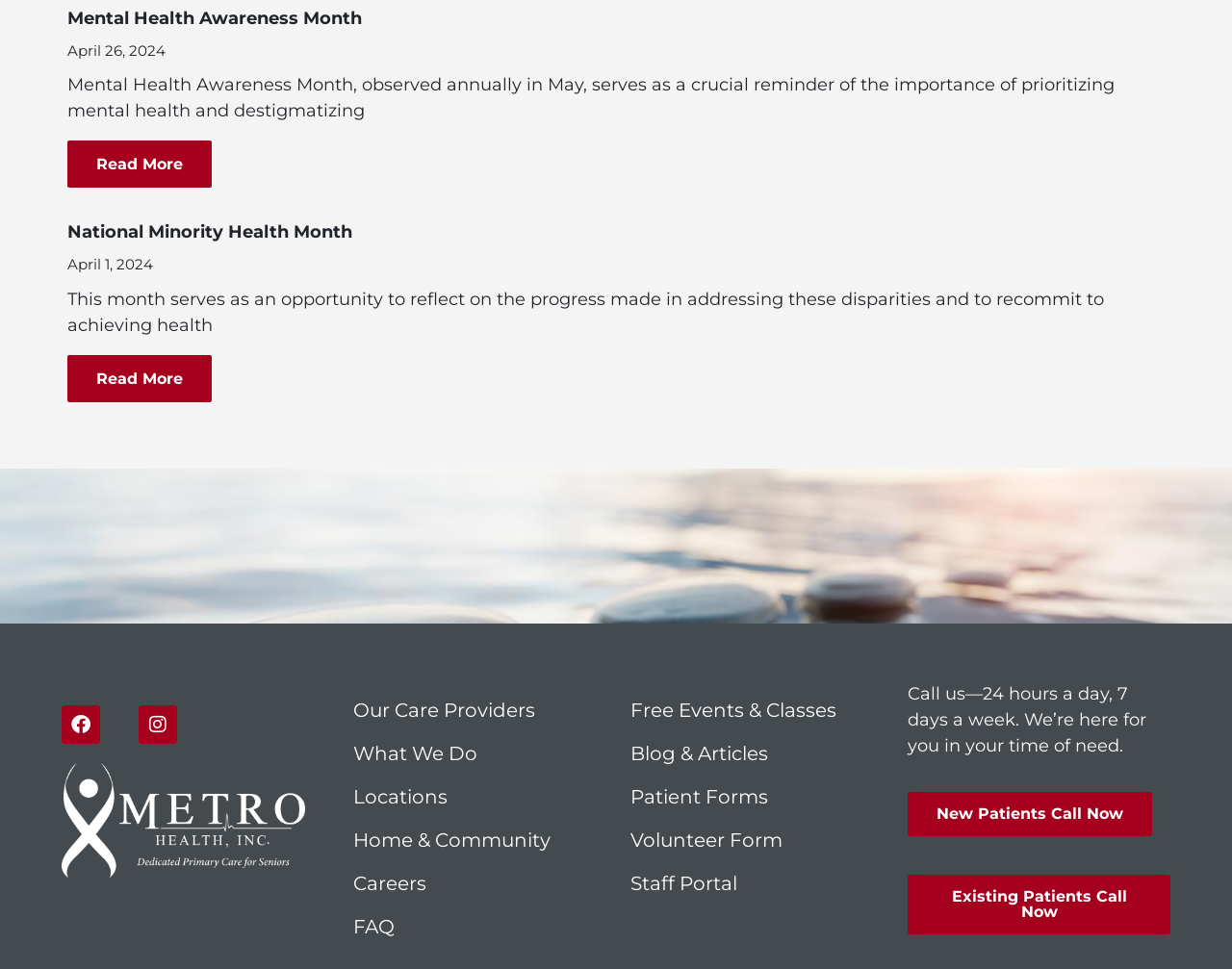What is the phone support availability?
Using the visual information, respond with a single word or phrase.

24 hours a day, 7 days a week